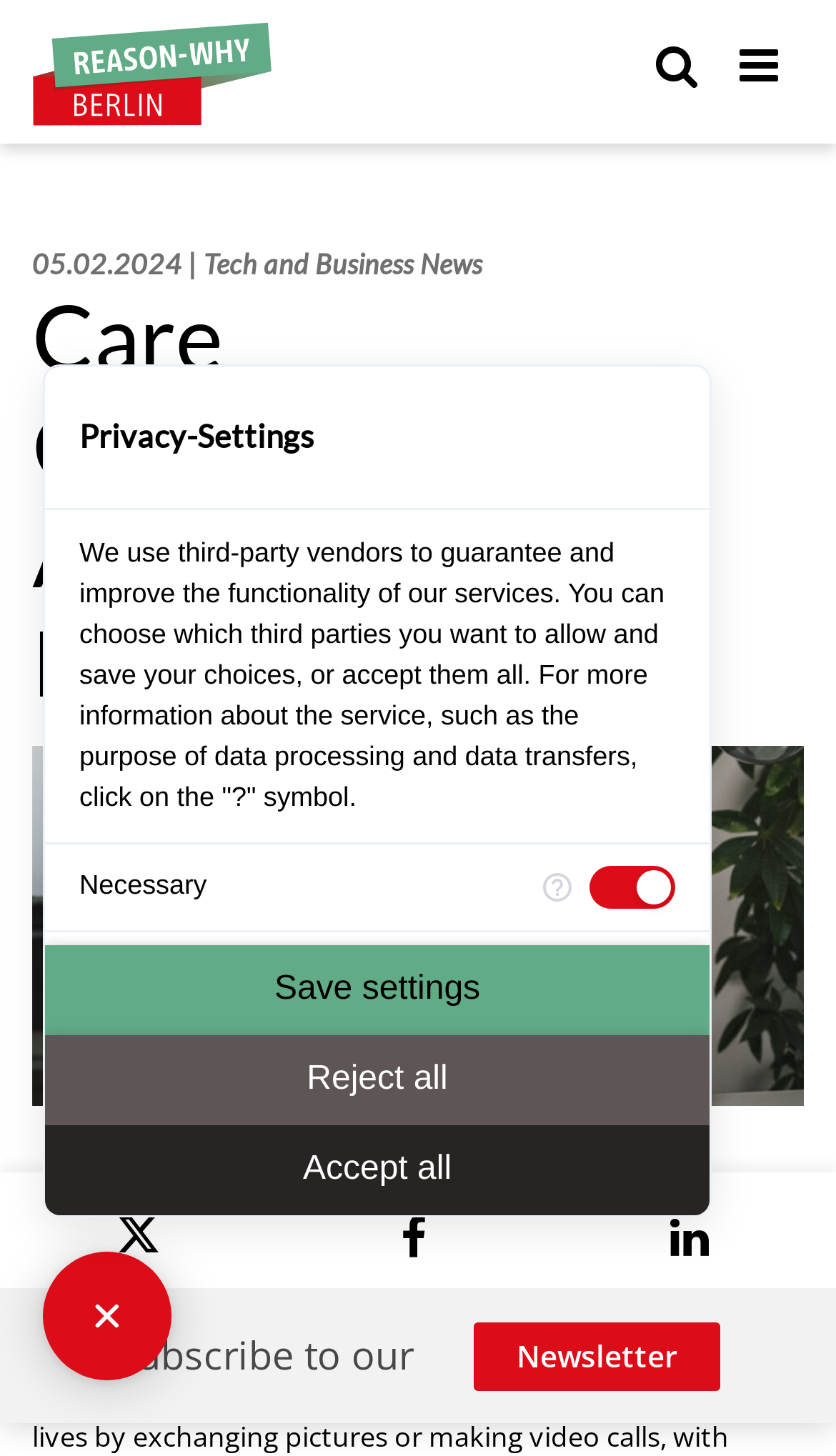Identify the bounding box coordinates of the clickable region to carry out the given instruction: "Search for something".

[0.038, 0.092, 0.854, 0.136]